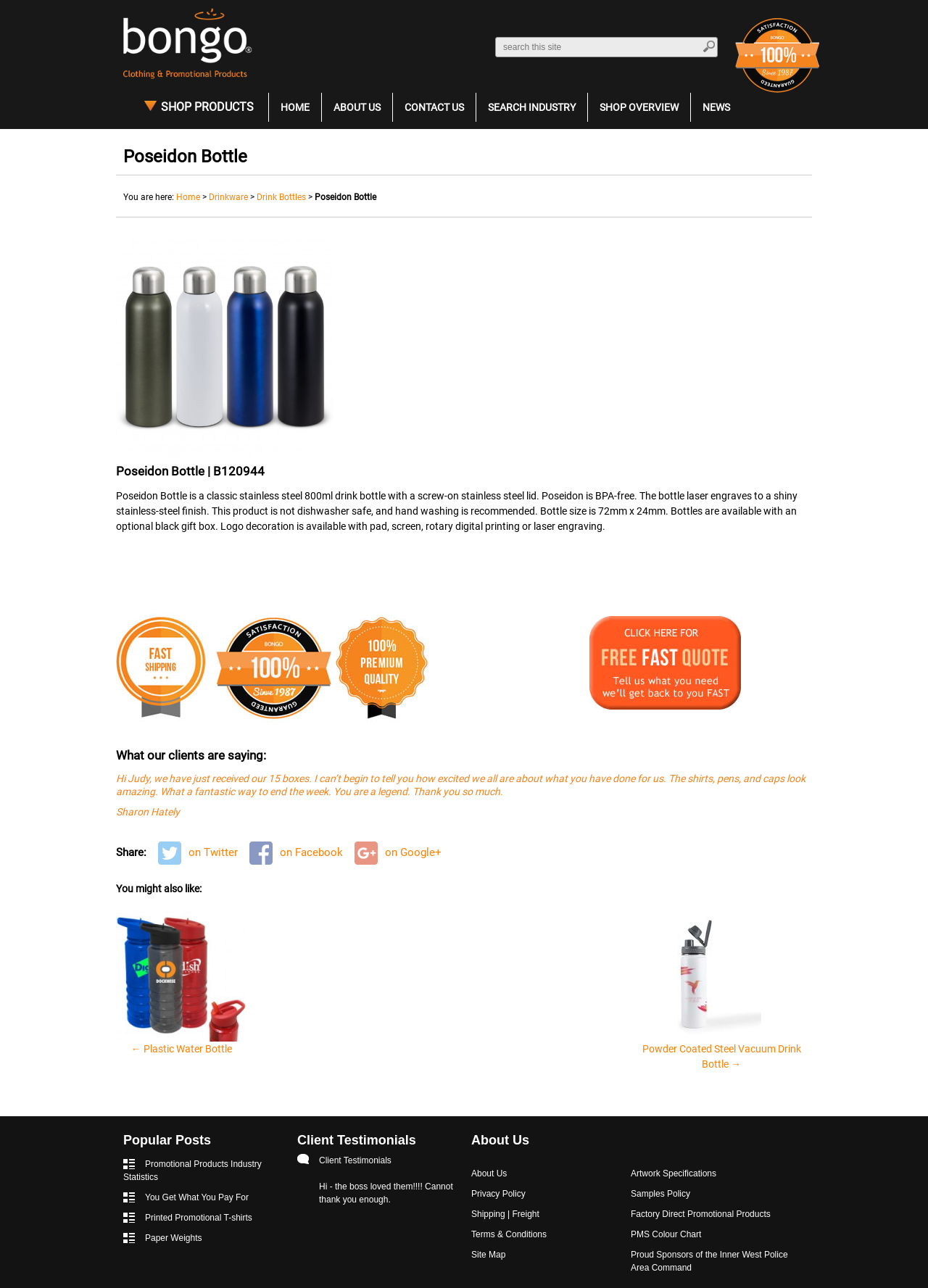Indicate the bounding box coordinates of the element that must be clicked to execute the instruction: "Read client testimonials". The coordinates should be given as four float numbers between 0 and 1, i.e., [left, top, right, bottom].

[0.344, 0.897, 0.422, 0.905]